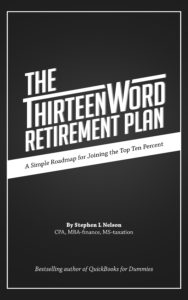With reference to the image, please provide a detailed answer to the following question: What is the author's profession?

The author, Stephen L. Nelson, holds multiple degrees including a CPA, MBA in finance, and MS in taxation, indicating that he is a certified public accountant.